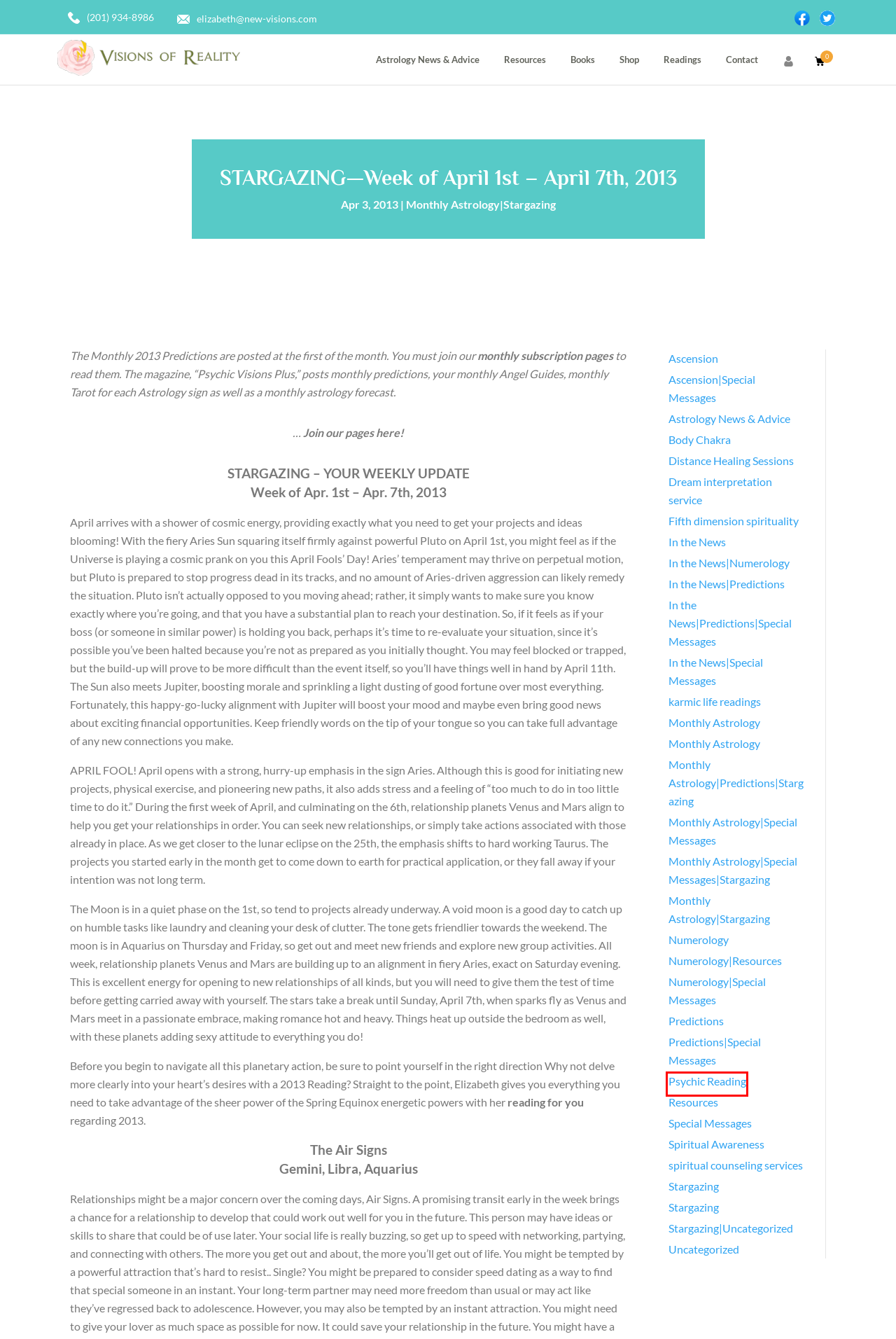Using the screenshot of a webpage with a red bounding box, pick the webpage description that most accurately represents the new webpage after the element inside the red box is clicked. Here are the candidates:
A. Contact Us  - Vision of reality
B. Predictions|Special Messages Archives  - Vision of reality
C. Numerology|Resources Archives  - Vision of reality
D. Access the Healing Power of the Fifth Dimensional Consciousness
E. Get Life Challenges Clarity with Karmic life reading and analysis via email
F. Astrology News & Advice Archives  - Vision of reality
G. spiritual counseling services Archives  - Vision of reality
H. Psychic Reading Archives  - Vision of reality

H